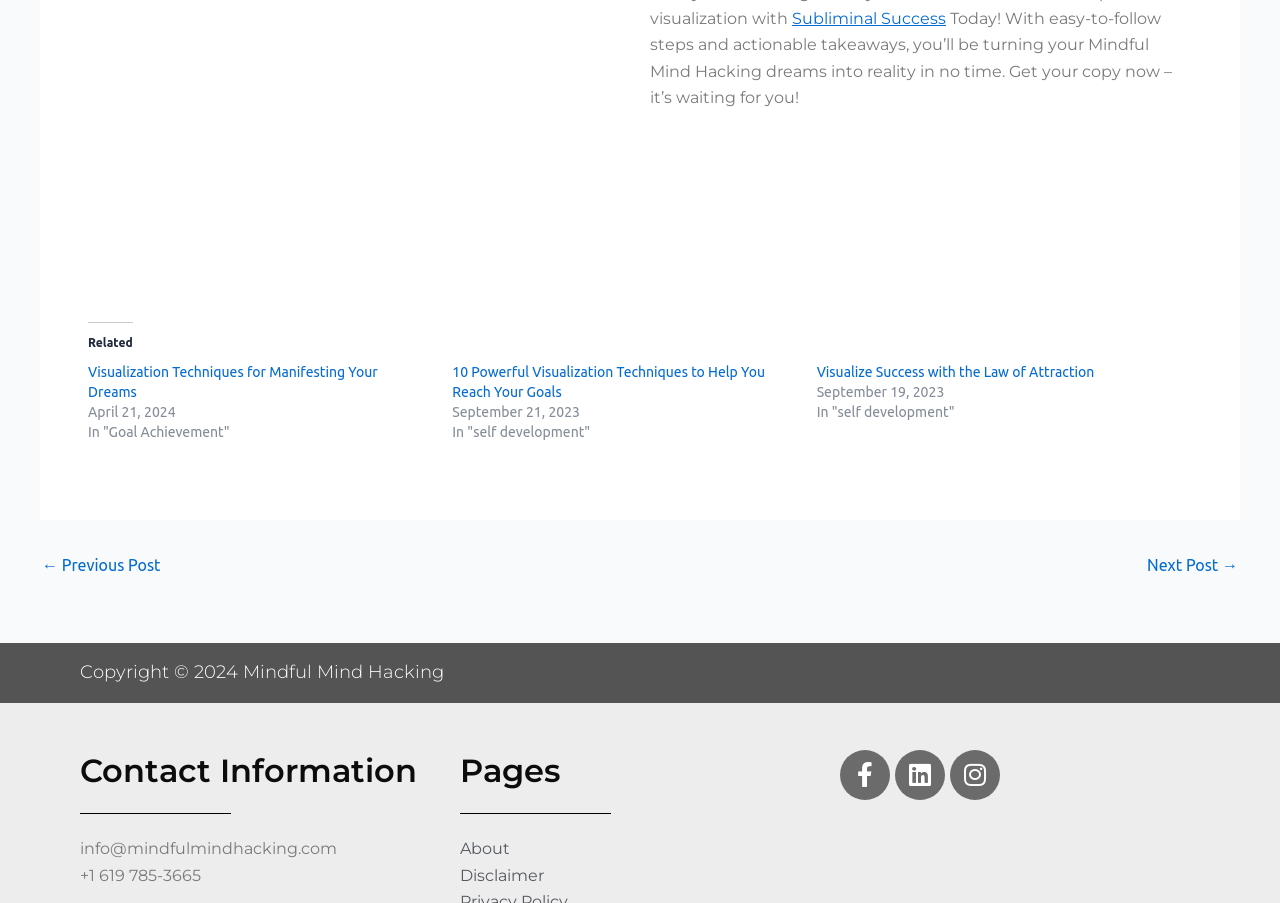Please locate the bounding box coordinates of the region I need to click to follow this instruction: "Go to 'About' page".

[0.359, 0.926, 0.641, 0.955]